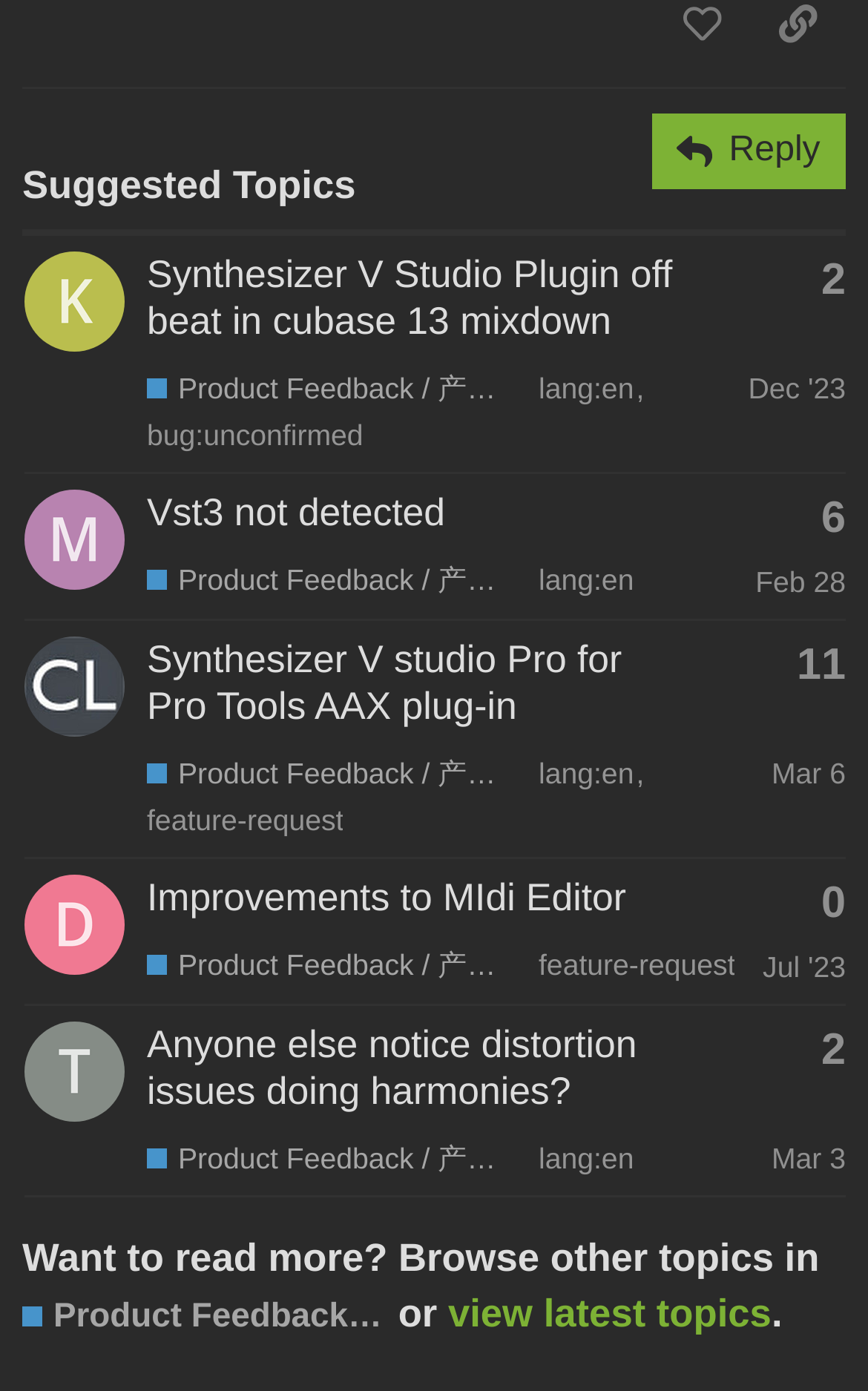Who is the author of the first topic?
Answer the question with detailed information derived from the image.

I looked at the first row in the table and found the link 'kunterbunt' which is the author of the first topic.